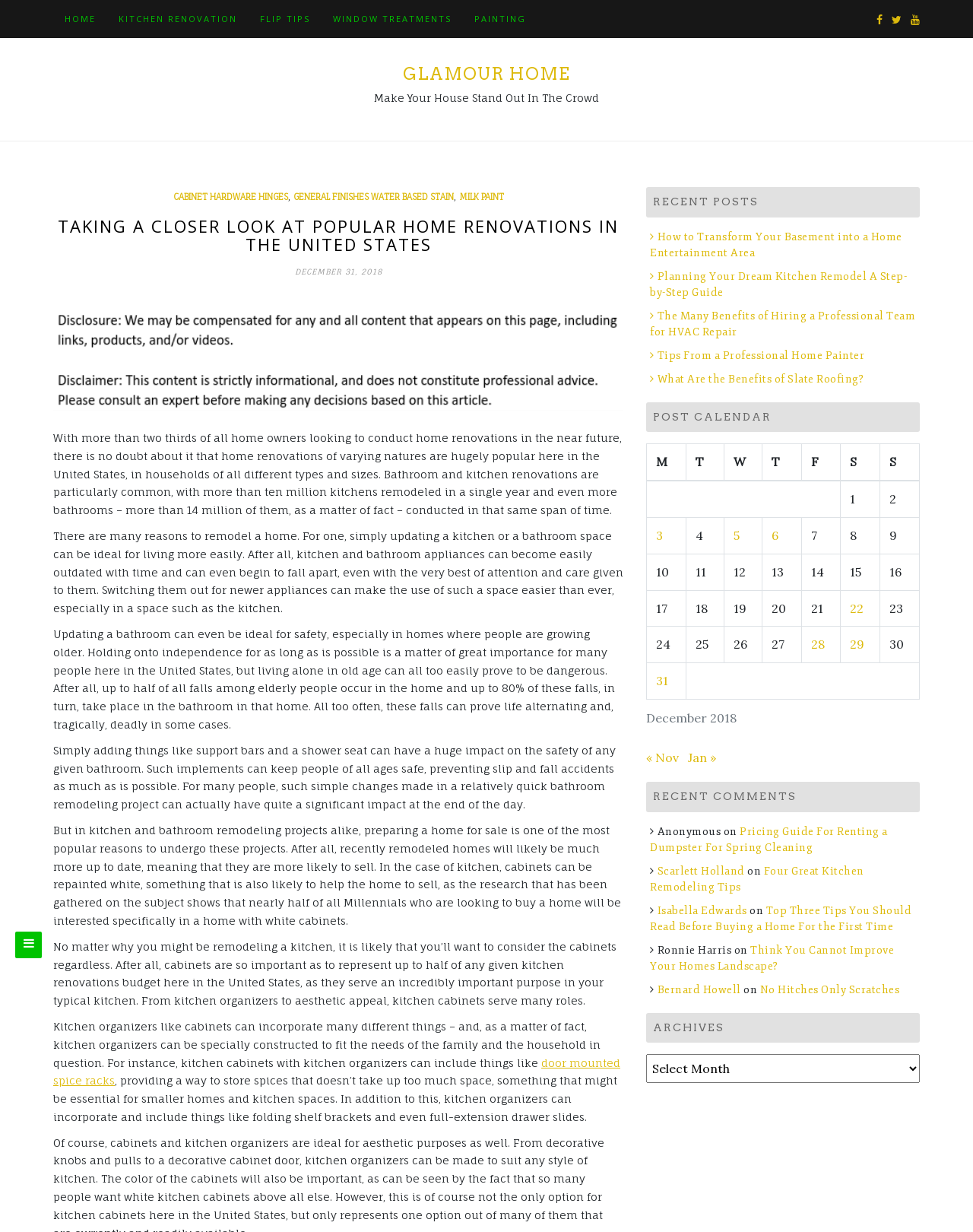Identify the bounding box coordinates of the element to click to follow this instruction: 'Read the article 'TAKING A CLOSER LOOK AT POPULAR HOME RENOVATIONS IN THE UNITED STATES''. Ensure the coordinates are four float values between 0 and 1, provided as [left, top, right, bottom].

[0.055, 0.176, 0.641, 0.206]